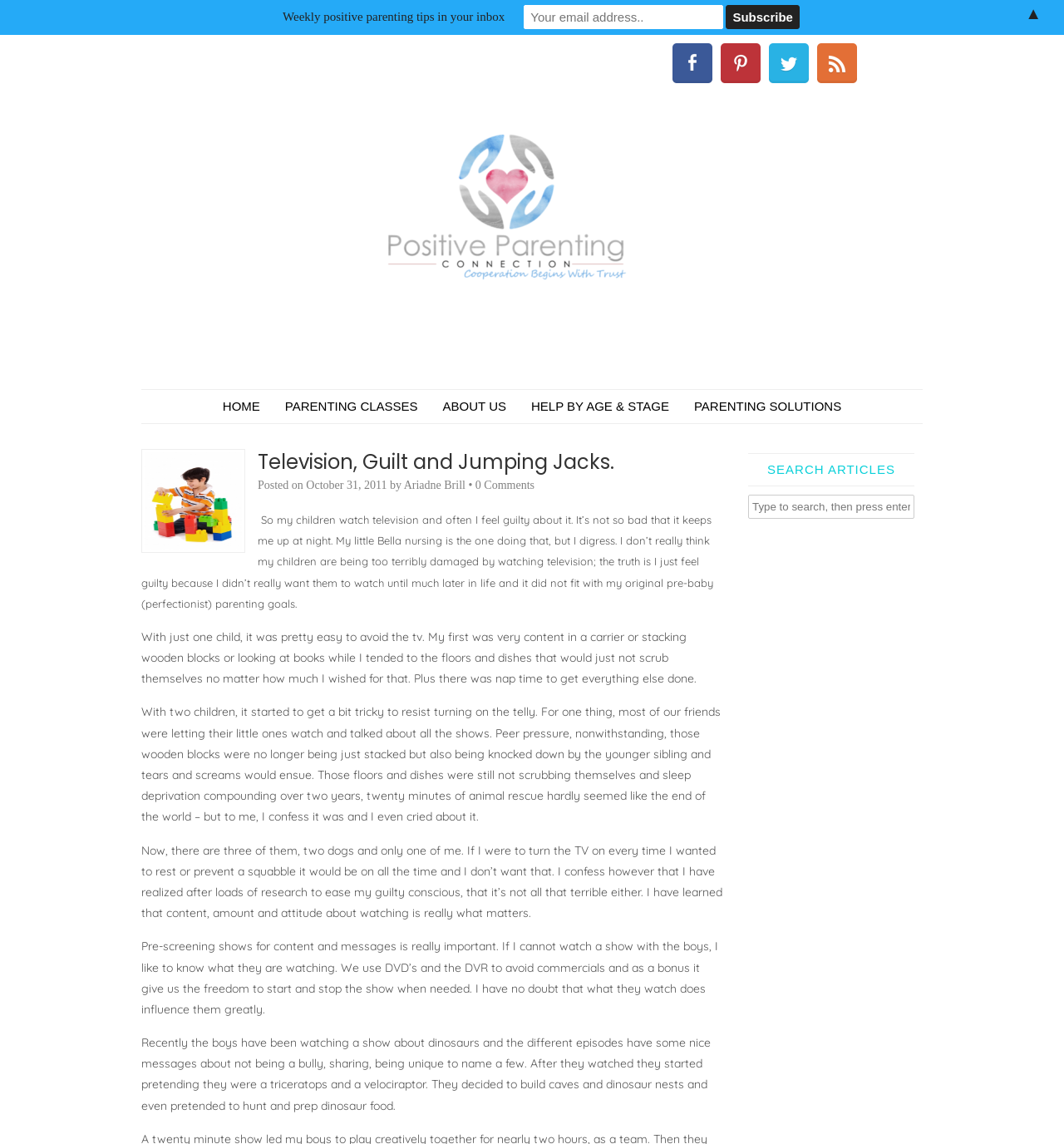Specify the bounding box coordinates of the area to click in order to execute this command: 'Search for articles'. The coordinates should consist of four float numbers ranging from 0 to 1, and should be formatted as [left, top, right, bottom].

[0.703, 0.432, 0.859, 0.453]